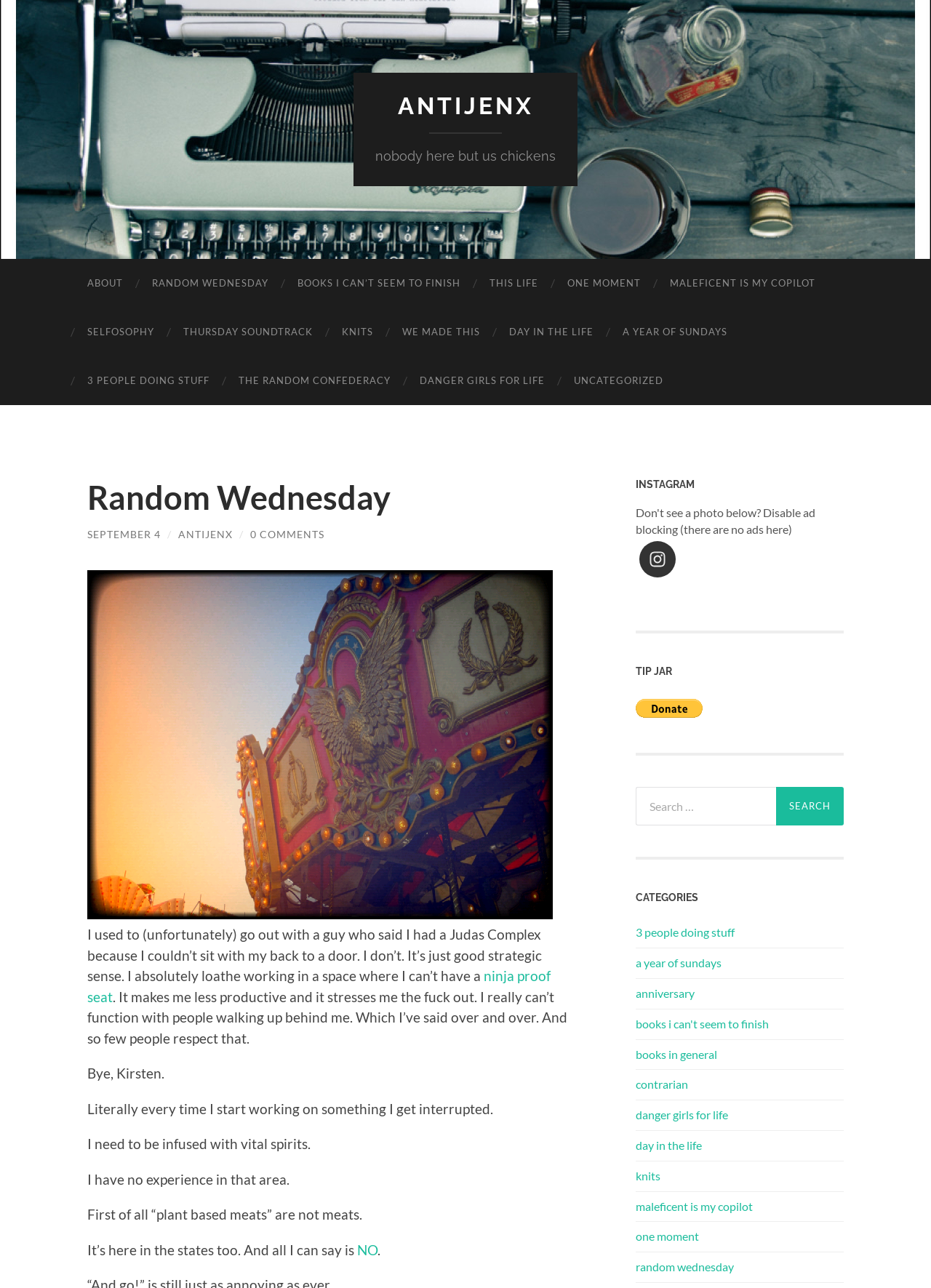Please indicate the bounding box coordinates of the element's region to be clicked to achieve the instruction: "Search for something". Provide the coordinates as four float numbers between 0 and 1, i.e., [left, top, right, bottom].

[0.683, 0.611, 0.906, 0.641]